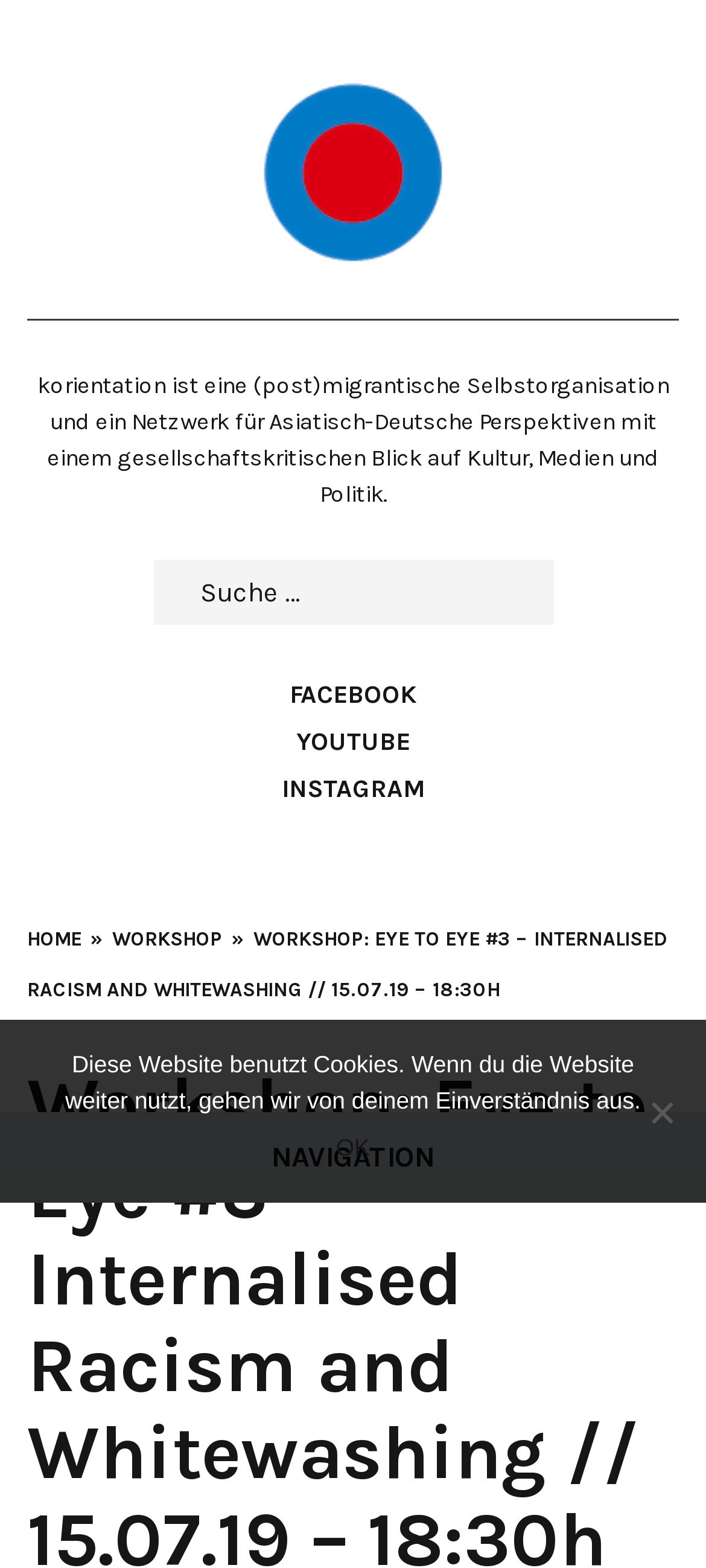Please identify the bounding box coordinates of the area I need to click to accomplish the following instruction: "check WORKSHOP page".

[0.159, 0.591, 0.315, 0.606]